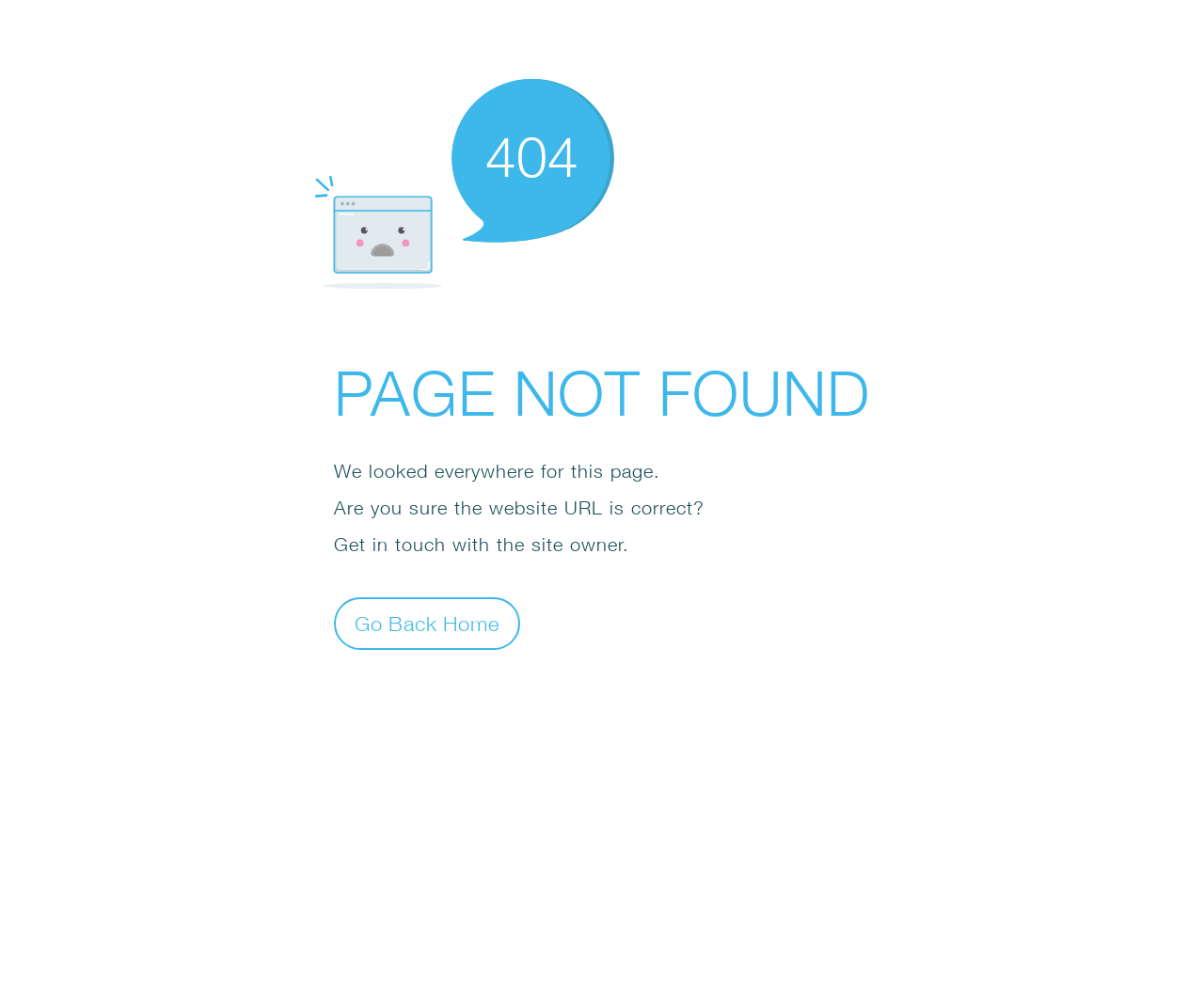Find the UI element described as: "Go Back Home" and predict its bounding box coordinates. Ensure the coordinates are four float numbers between 0 and 1, [left, top, right, bottom].

[0.277, 0.609, 0.432, 0.663]